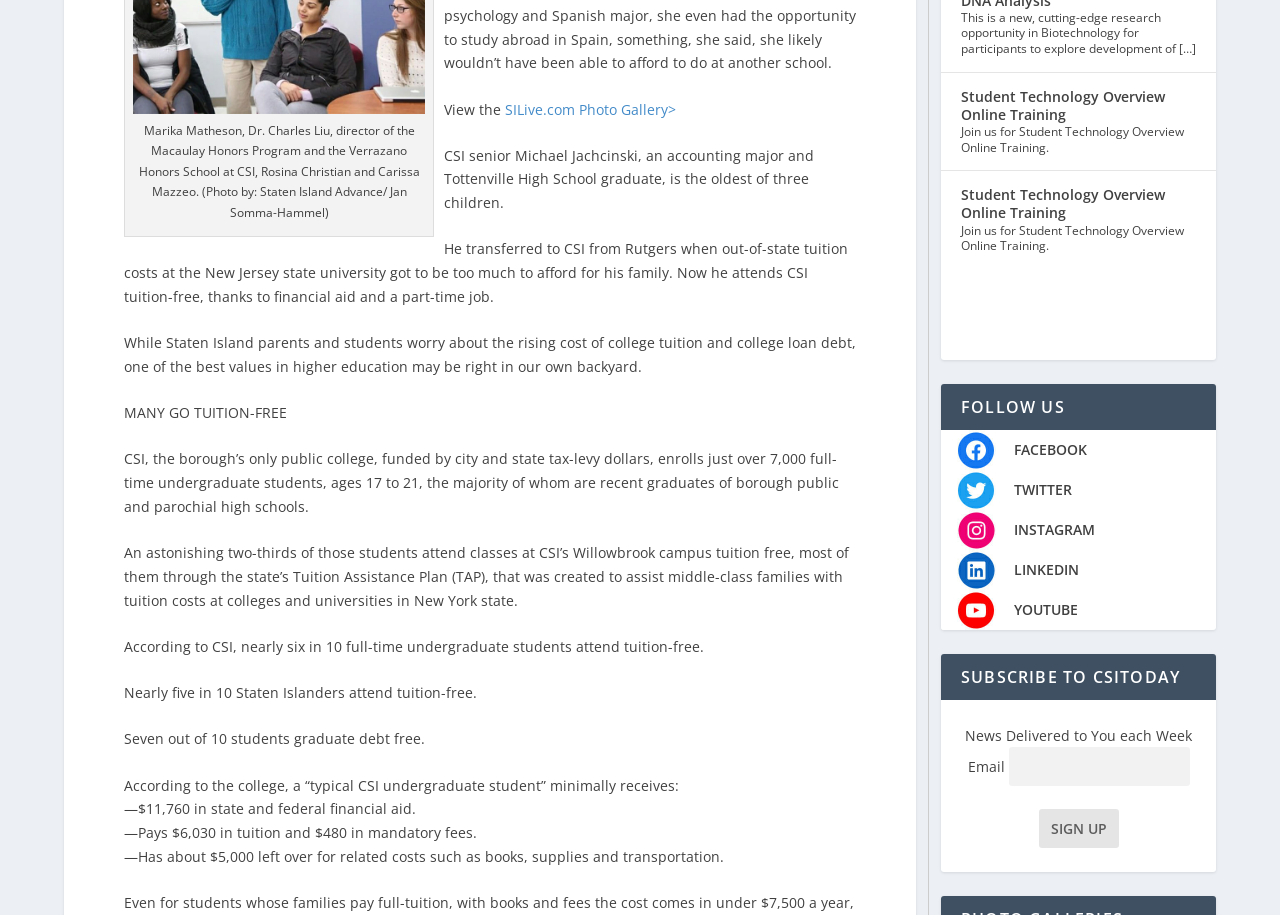Specify the bounding box coordinates for the region that must be clicked to perform the given instruction: "Click the 'SILive.com Photo Gallery' link".

[0.395, 0.096, 0.528, 0.116]